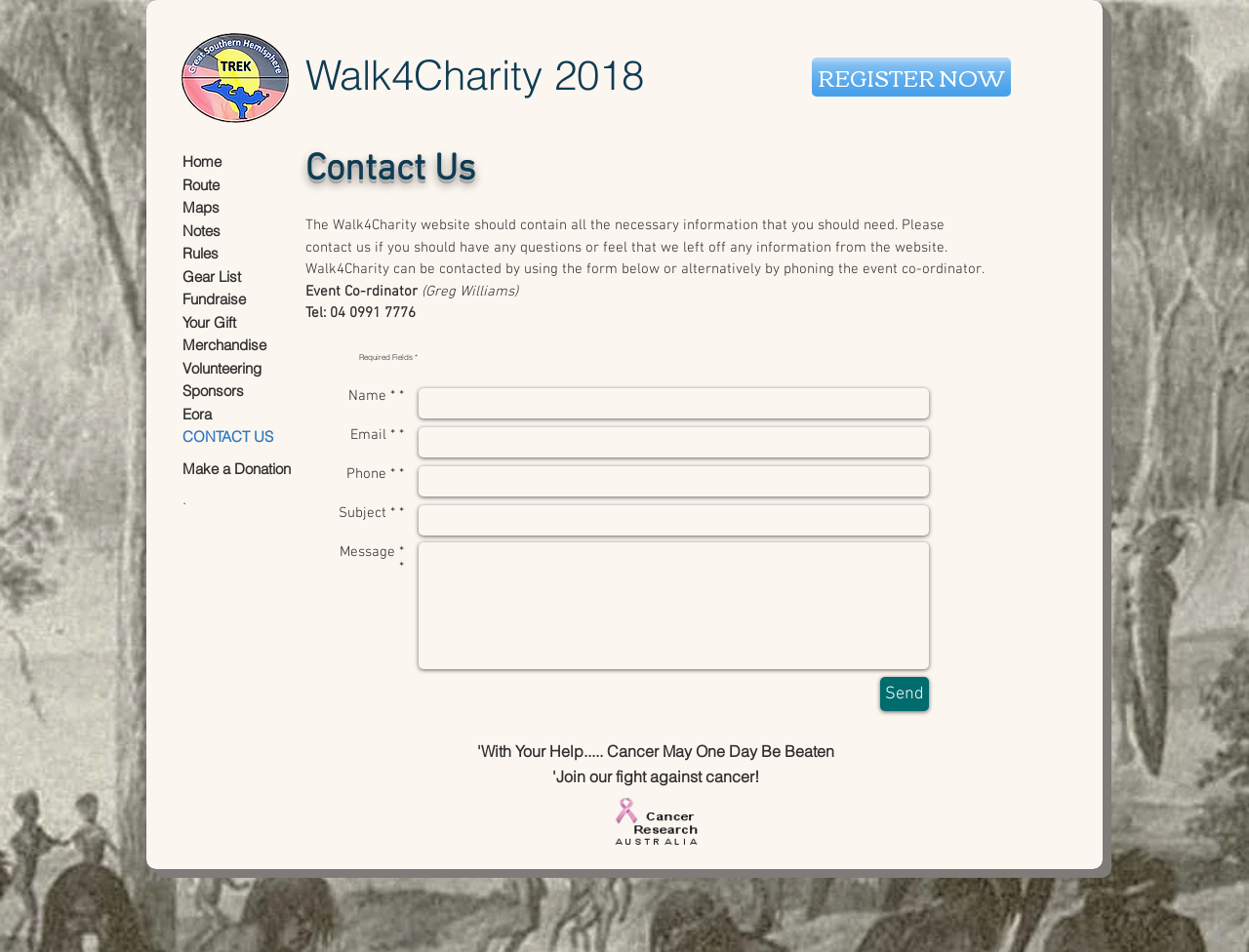What is the purpose of the 'Send' button?
Provide a detailed answer to the question, using the image to inform your response.

The 'Send' button is located at the bottom of the contact form, and its purpose is to submit the form after filling in the required fields, allowing users to send their messages or inquiries to the event organizers.